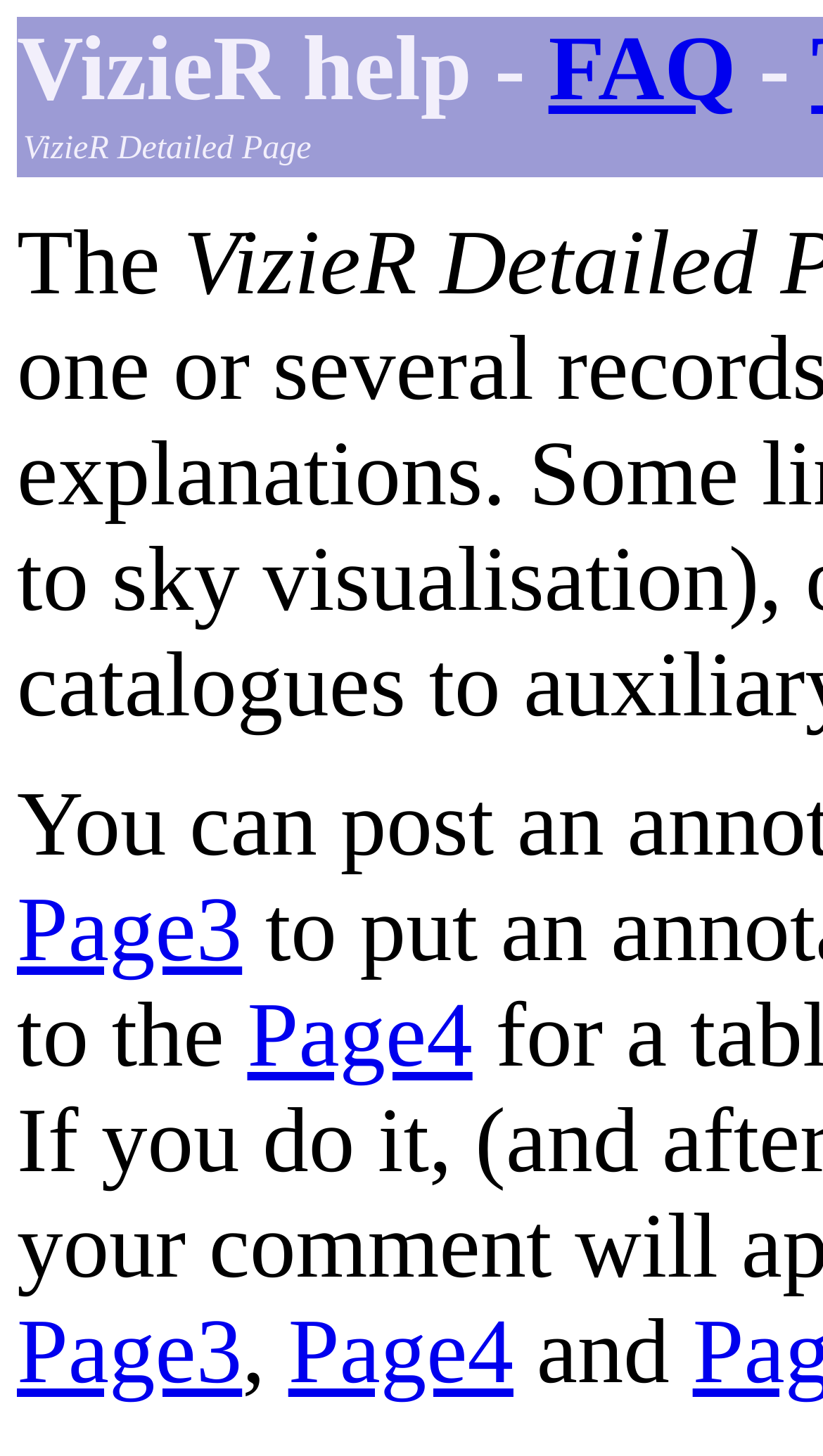How many StaticText elements are there on the webpage?
Using the picture, provide a one-word or short phrase answer.

3